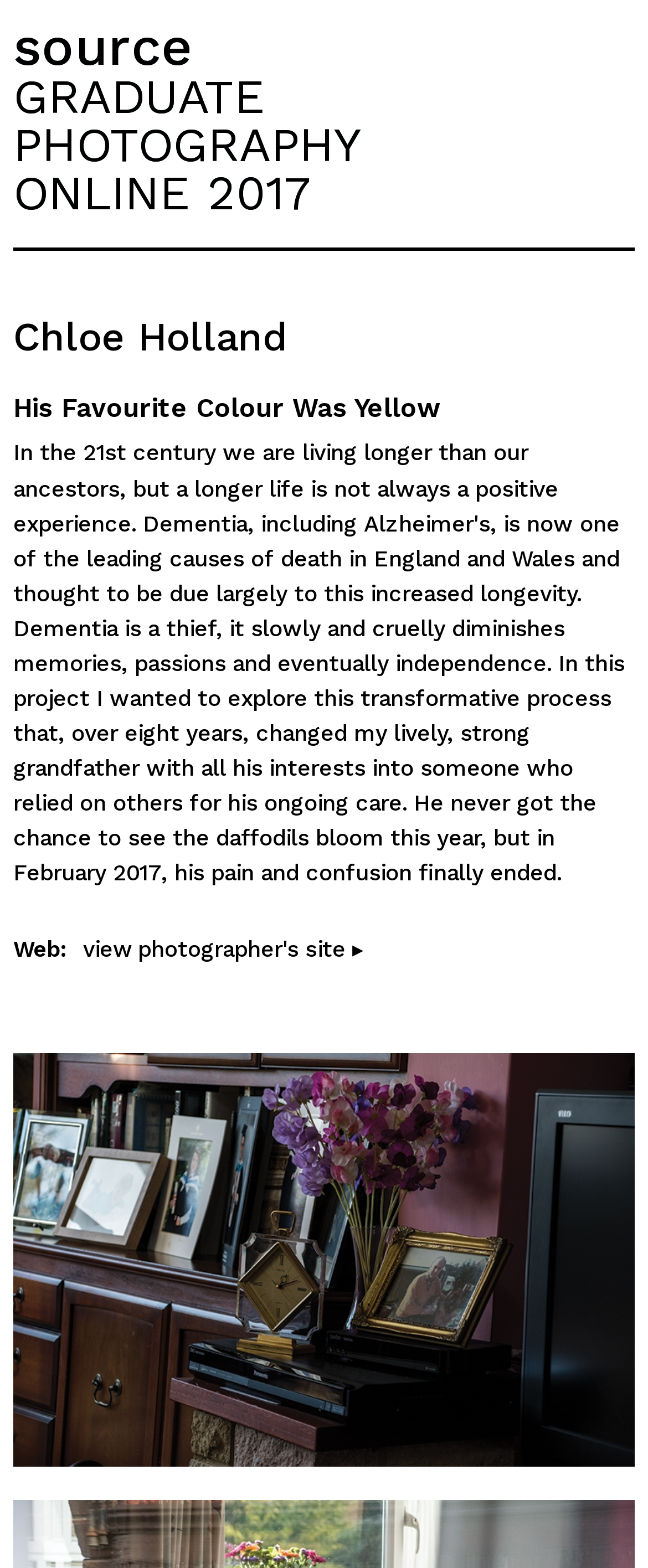Identify the bounding box coordinates for the UI element described as: "parent_node: SPAR International". The coordinates should be provided as four floats between 0 and 1: [left, top, right, bottom].

None